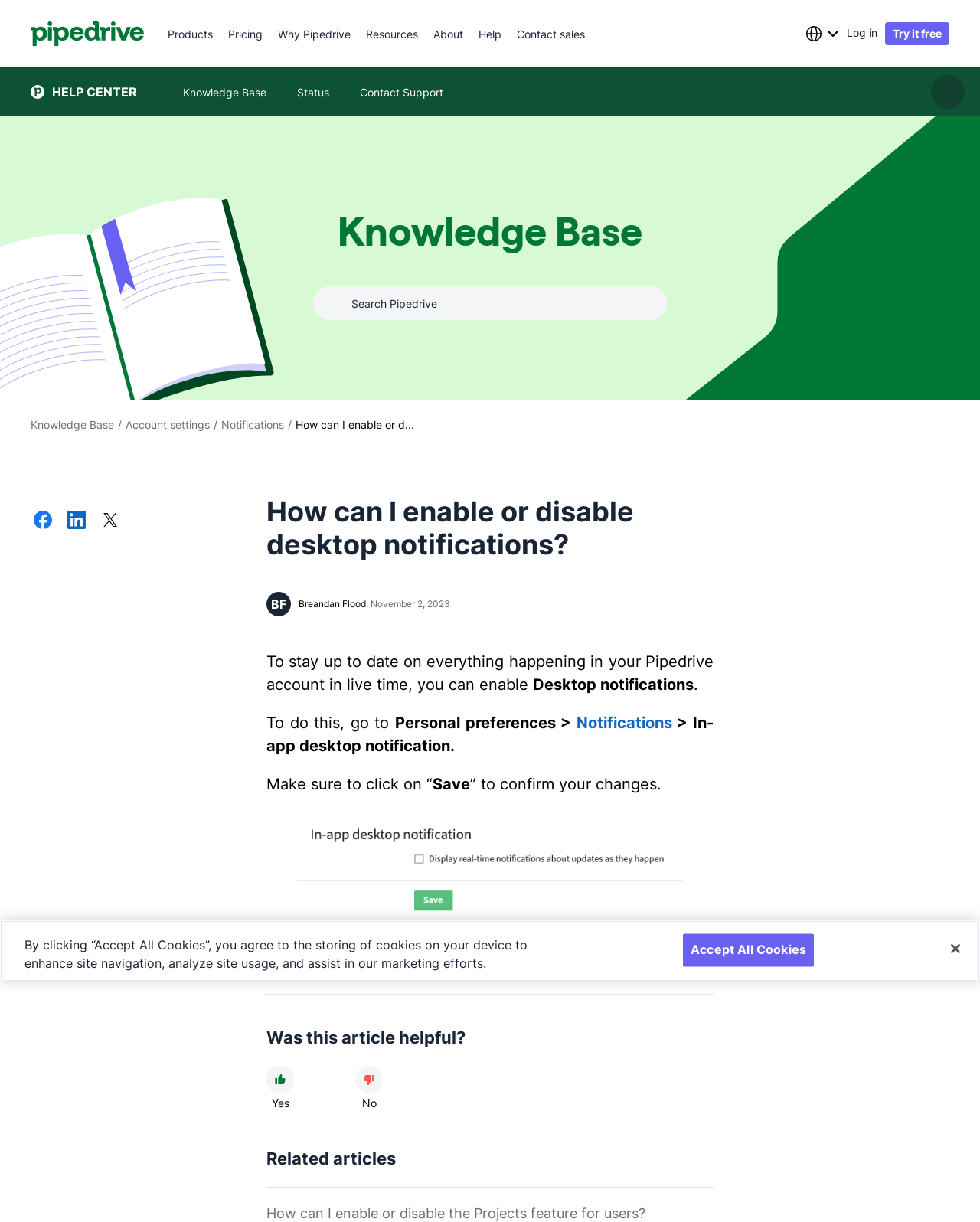Identify the bounding box coordinates of the part that should be clicked to carry out this instruction: "Read this article".

[0.644, 0.771, 0.721, 0.787]